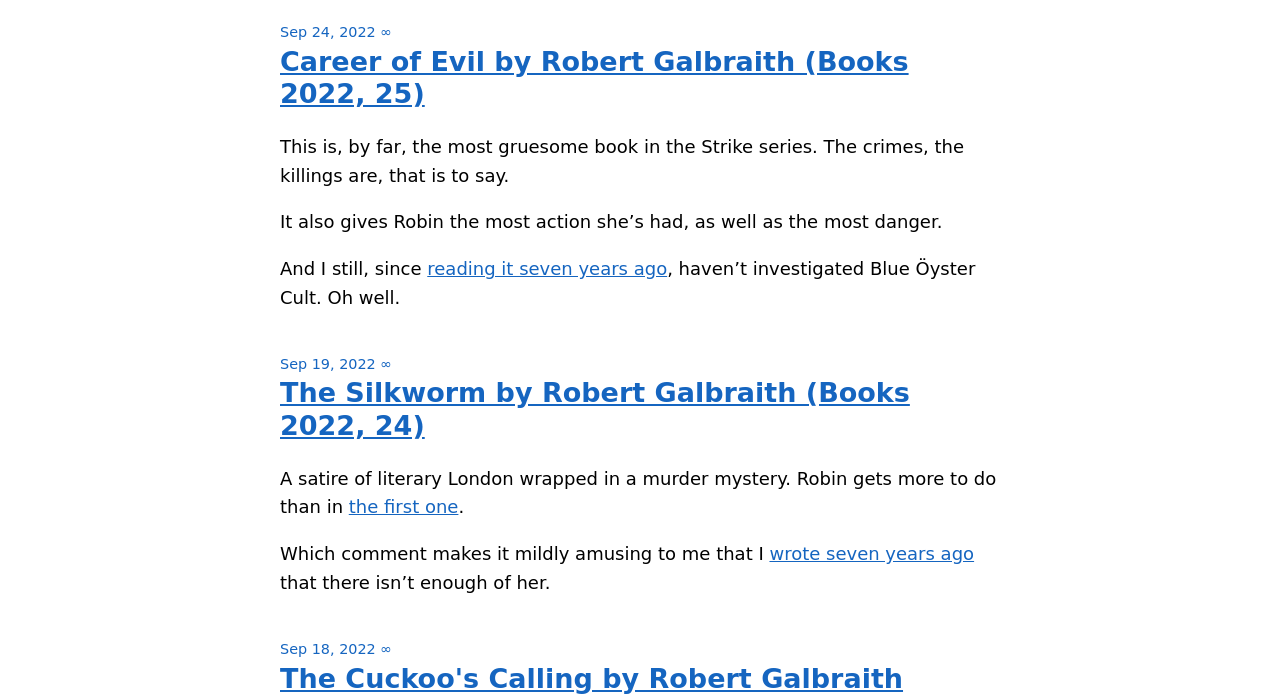What is the main topic of this webpage?
From the image, provide a succinct answer in one word or a short phrase.

Book reviews